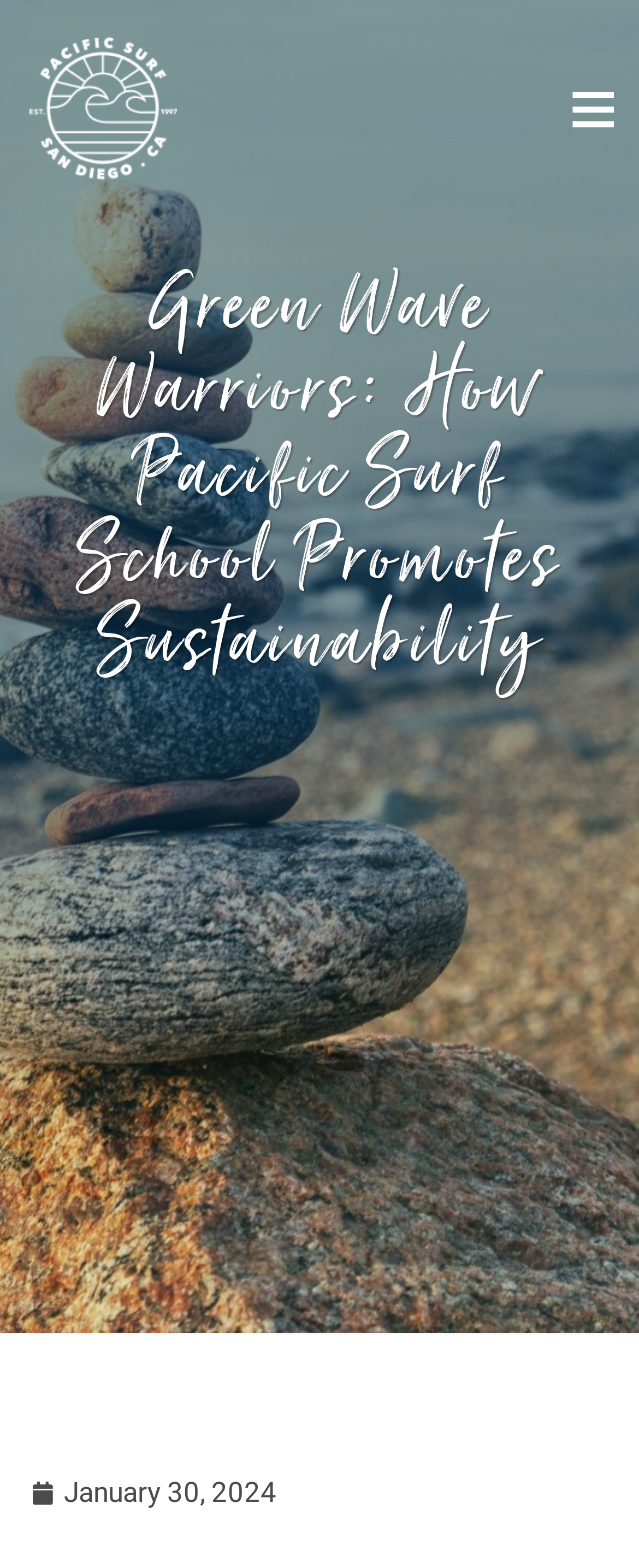Given the webpage screenshot, identify the bounding box of the UI element that matches this description: "alt="Westlake Christian Counseling Logo"".

None